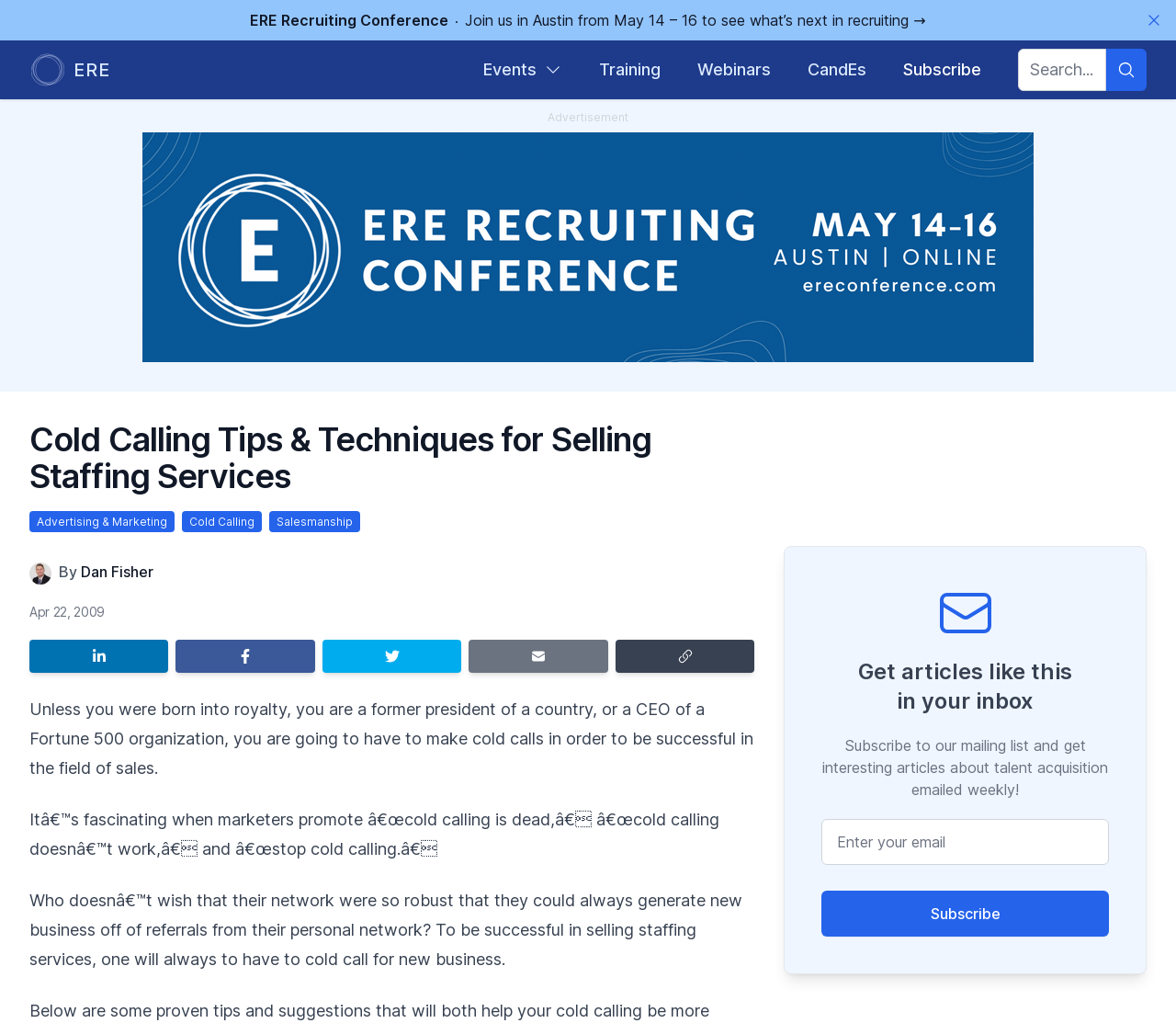Who is the author of the article?
Please provide a single word or phrase based on the screenshot.

Dan Fisher